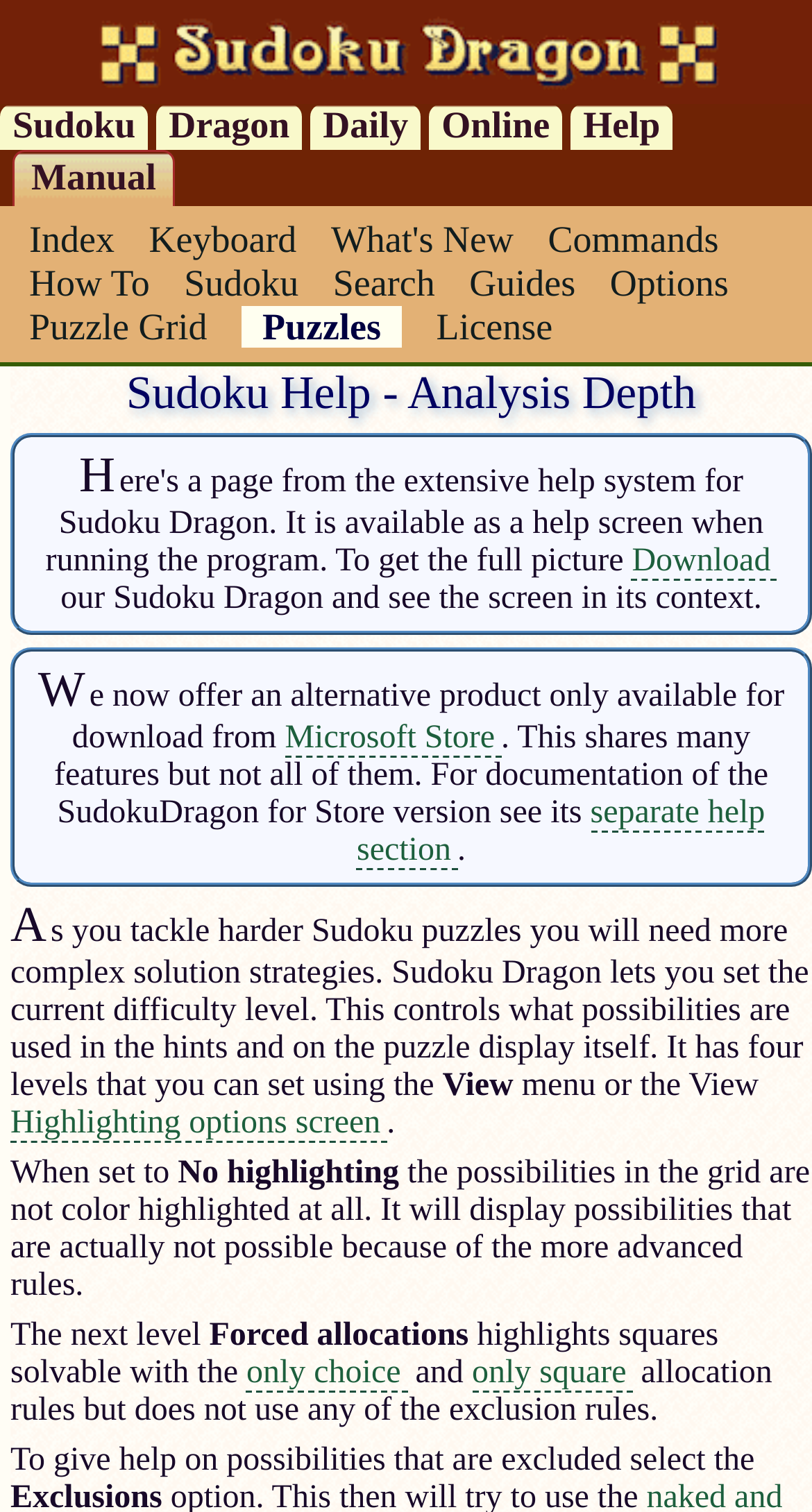Extract the main title from the webpage.

Sudoku Help - Analysis Depth